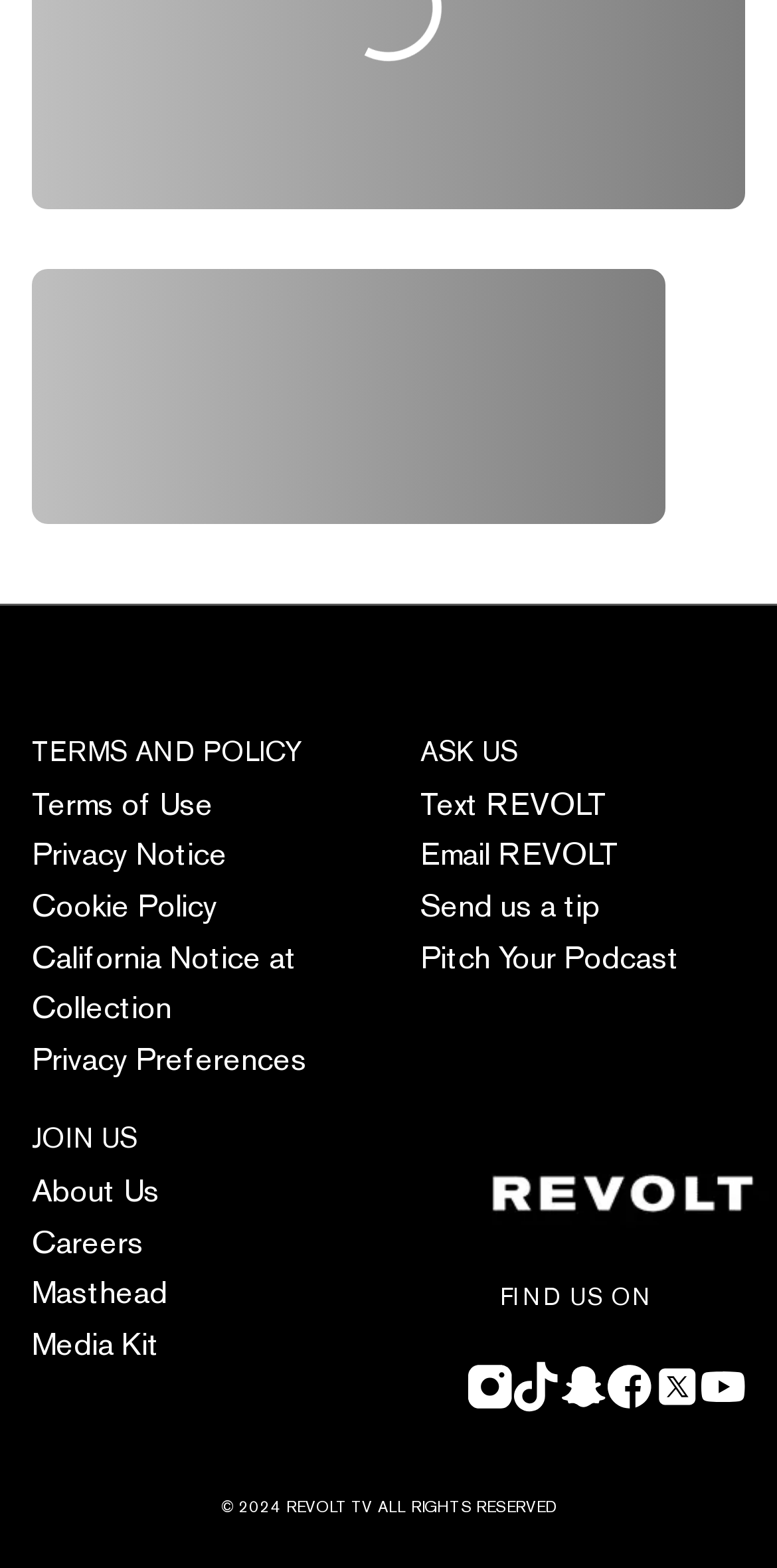Please identify the bounding box coordinates for the region that you need to click to follow this instruction: "Contact us through Text REVOLT".

[0.541, 0.43, 0.782, 0.457]